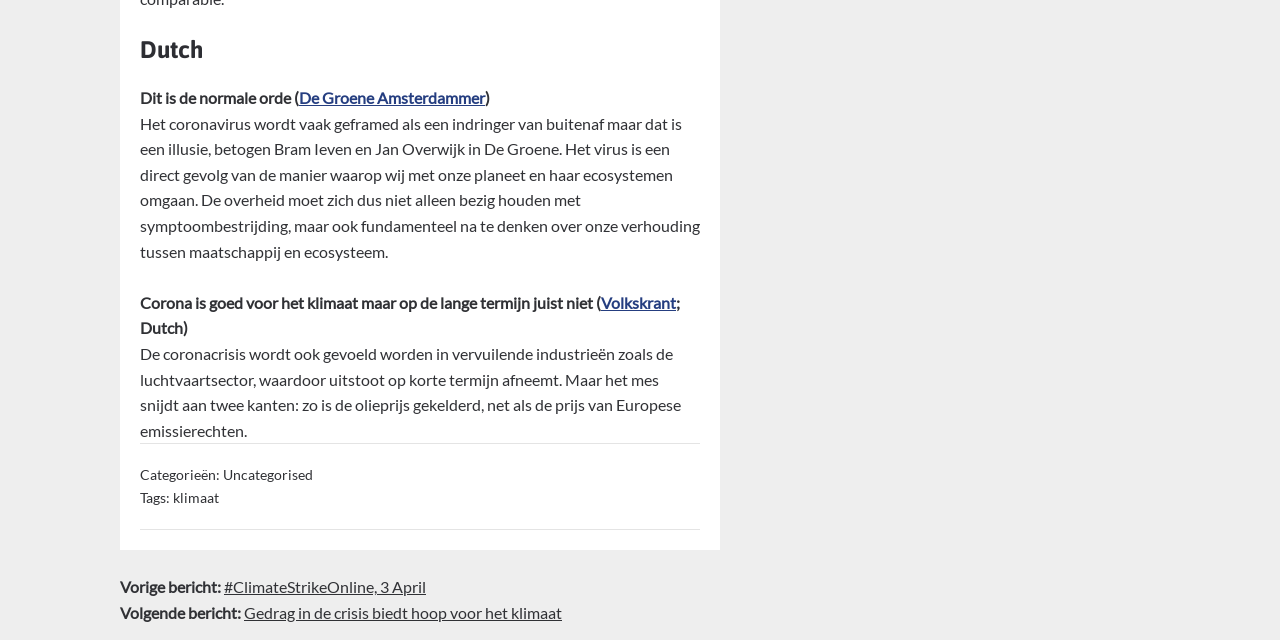Using the provided description: "Uncategorised", find the bounding box coordinates of the corresponding UI element. The output should be four float numbers between 0 and 1, in the format [left, top, right, bottom].

[0.174, 0.729, 0.245, 0.755]